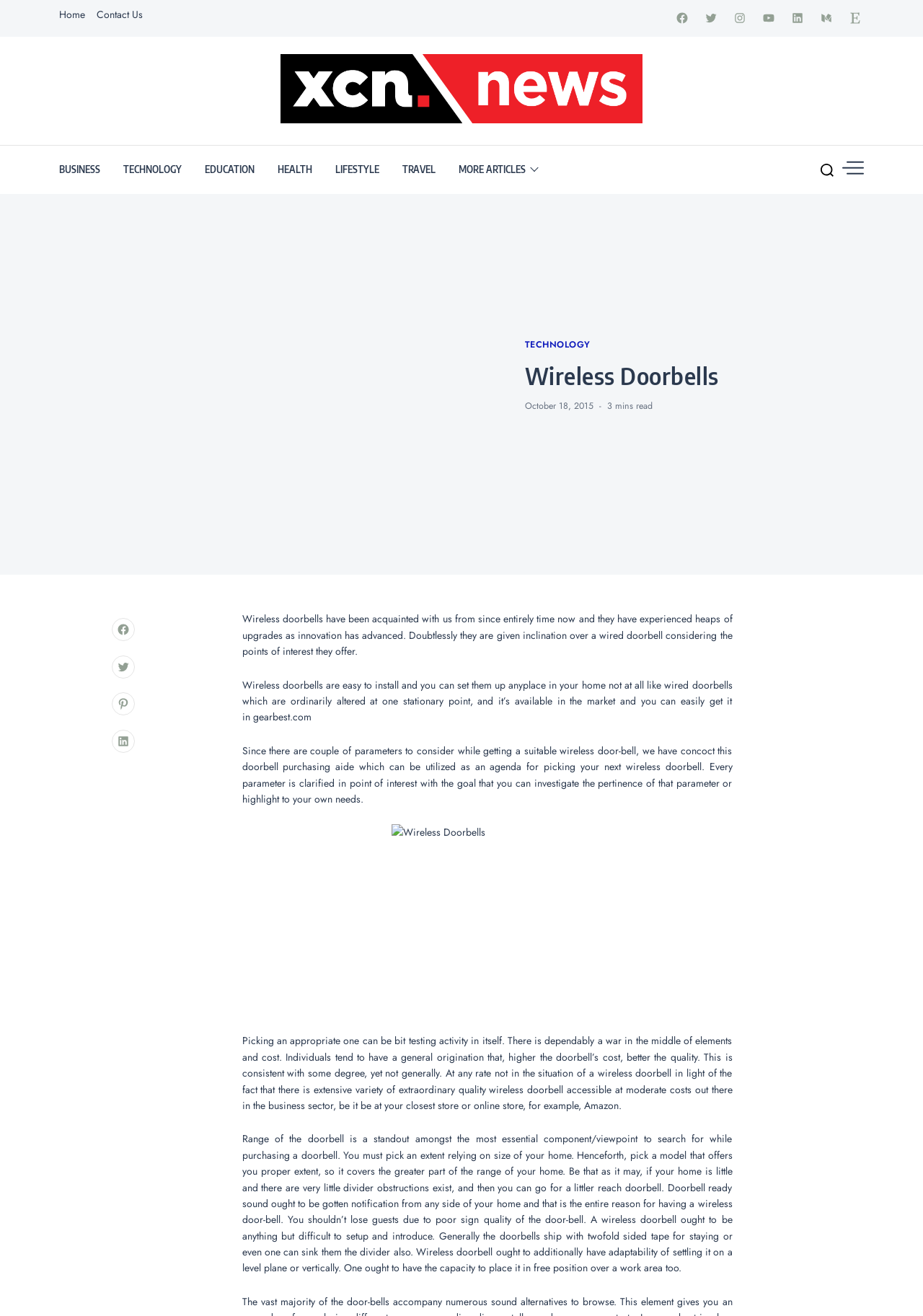What is the purpose of the article?
Please provide a detailed and comprehensive answer to the question.

The purpose of the article can be determined by reading the text content of the article, which mentions that the article is a doorbell purchasing guide, providing information on how to choose a suitable wireless doorbell.